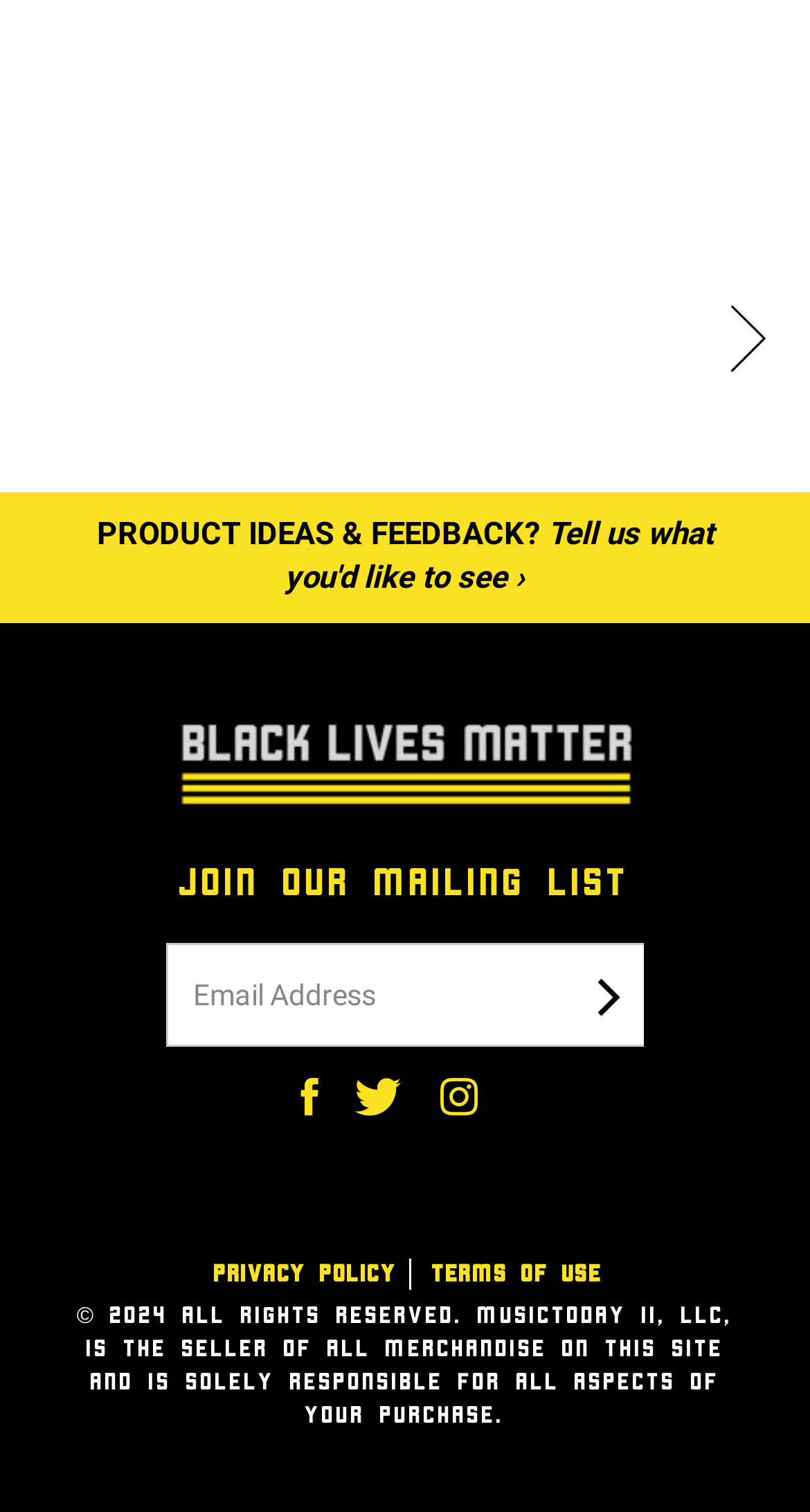What is the theme of the image on the webpage?
Relying on the image, give a concise answer in one word or a brief phrase.

Black Lives Matter